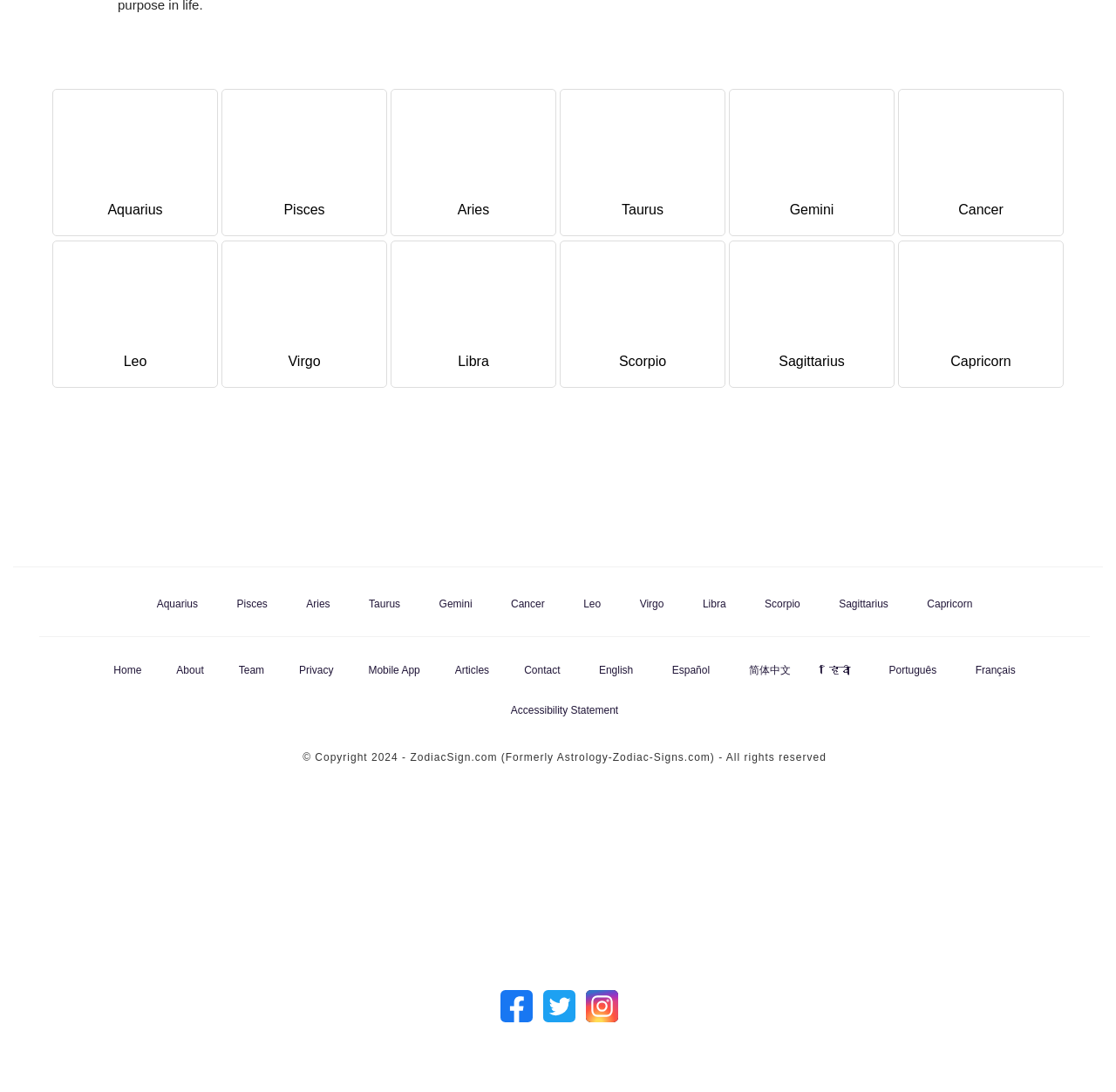Please identify the bounding box coordinates of the element's region that needs to be clicked to fulfill the following instruction: "View IOS and Android Horoscope App". The bounding box coordinates should consist of four float numbers between 0 and 1, i.e., [left, top, right, bottom].

[0.035, 0.723, 0.977, 0.876]